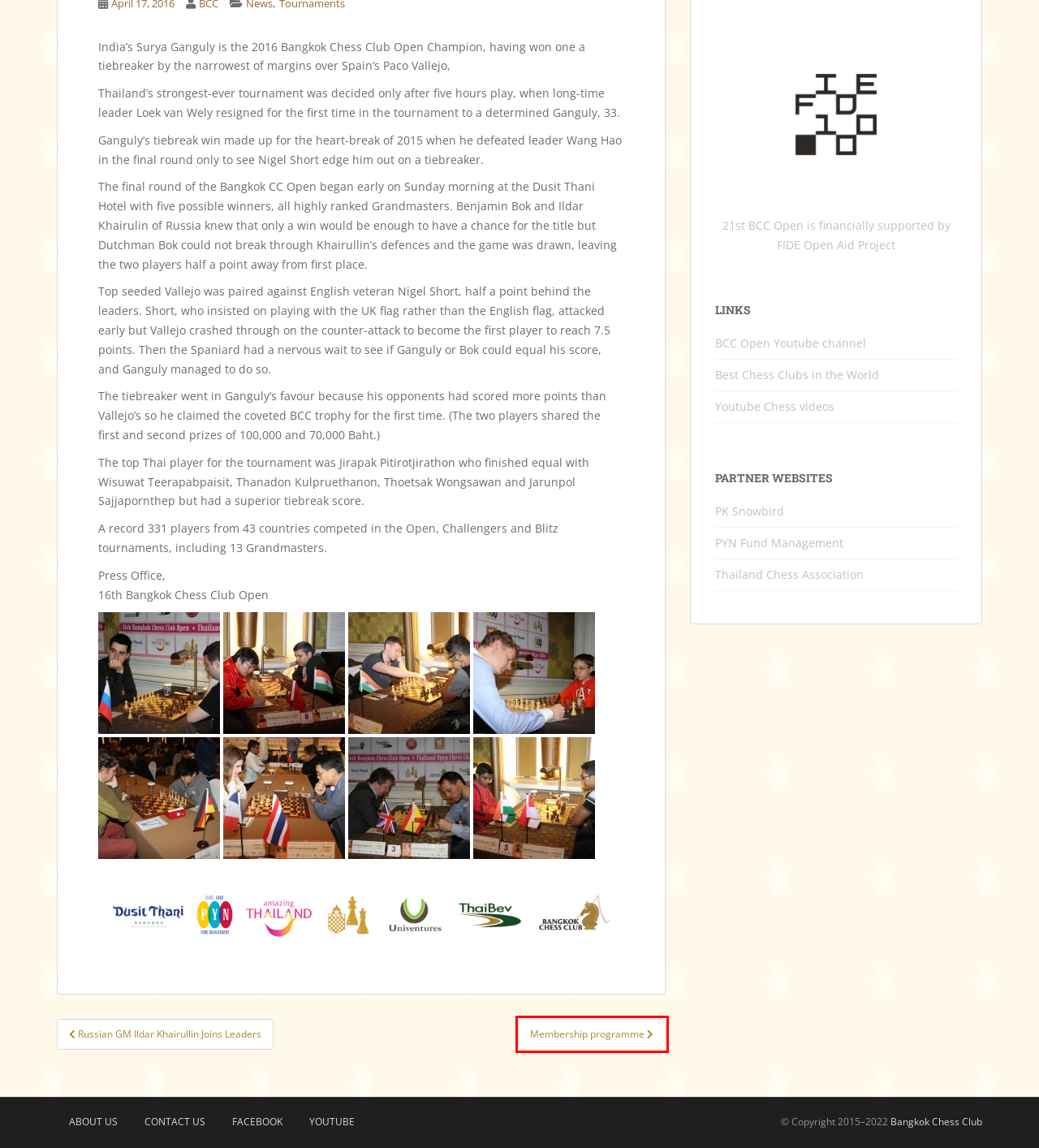You are given a screenshot of a webpage with a red rectangle bounding box around an element. Choose the best webpage description that matches the page after clicking the element in the bounding box. Here are the candidates:
A. Membership programme – Bangkok Chess Club
B. Home - Thailand Chess Association
C. Tournaments – Bangkok Chess Club
D. Russian GM Ildar Khairullin Joins Leaders – Bangkok Chess Club
E. Sijoita tulevaisuuden Vietnamiin - PYN
F. What Makes a Chess Club Truly Outstanding | Chess-Site.com
G. DGT digital chess clocks from PK Snowbird
H. BCC Open Champions – Bangkok Chess Club

A